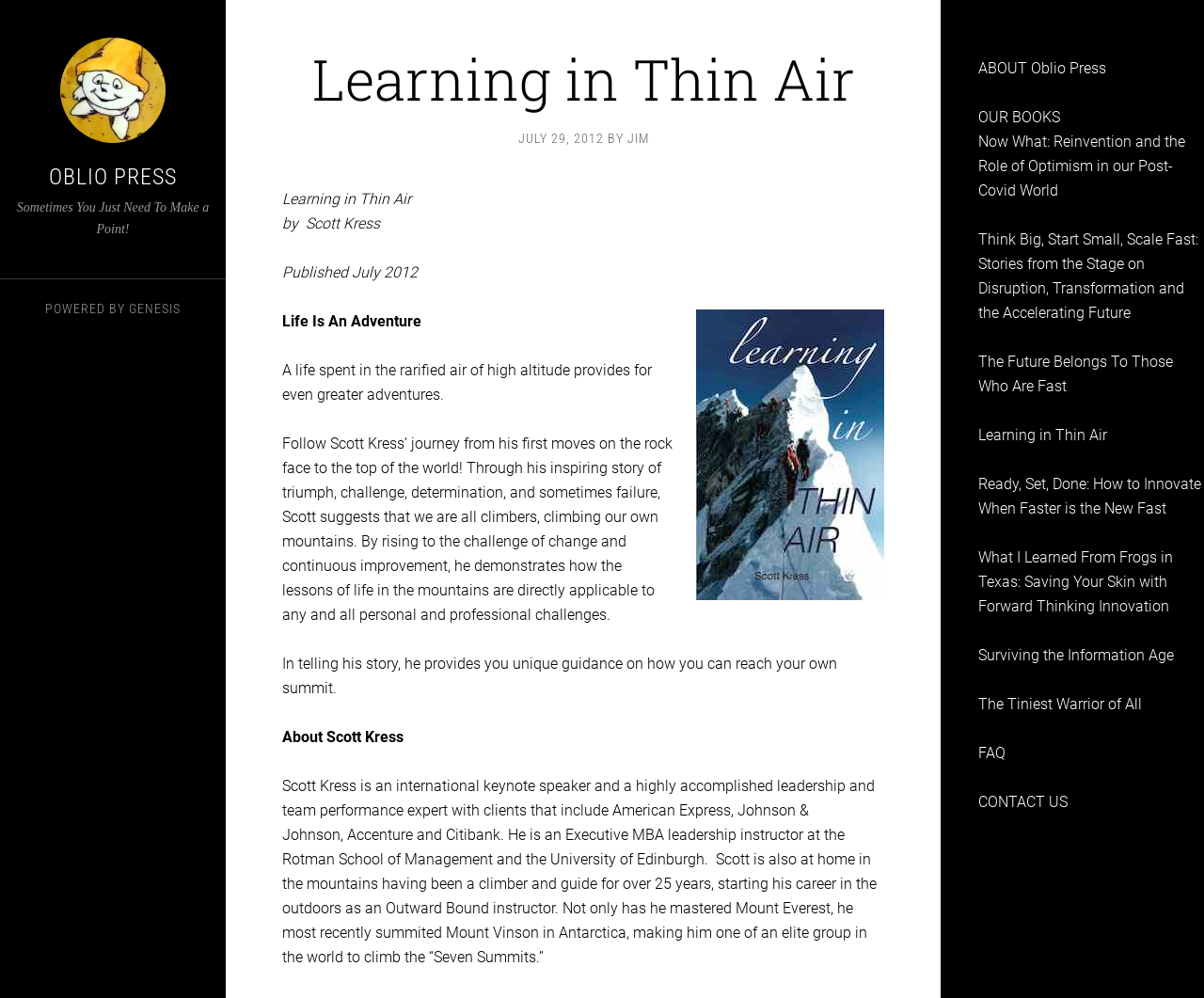What is the profession of Scott Kress?
Look at the screenshot and provide an in-depth answer.

I determined the answer by reading the text 'Scott Kress is an international keynote speaker and a highly accomplished leadership and team performance expert...' which provides information about his profession.